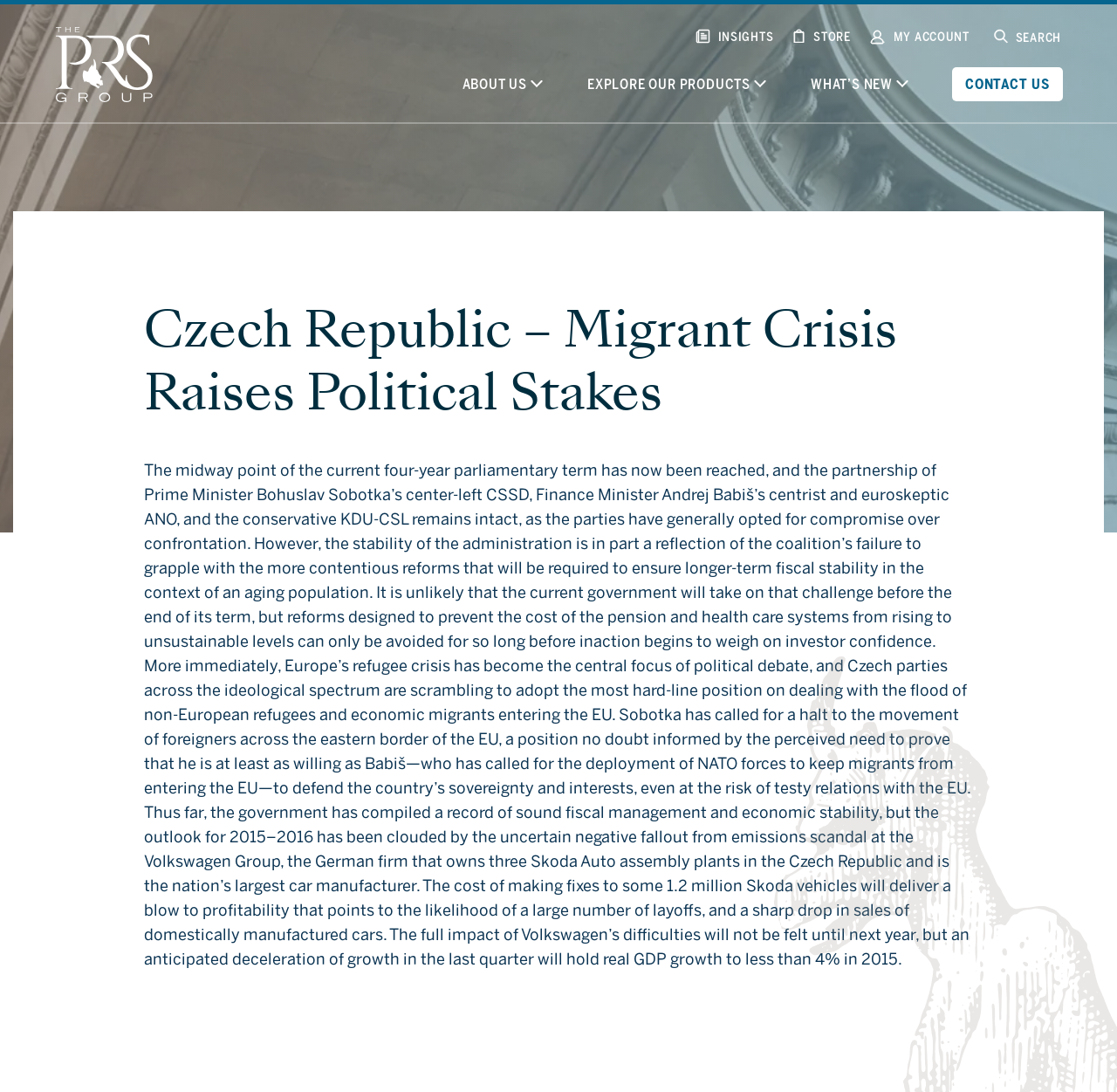Given the element description: "Explore Our Products", predict the bounding box coordinates of the UI element it refers to, using four float numbers between 0 and 1, i.e., [left, top, right, bottom].

[0.526, 0.07, 0.686, 0.085]